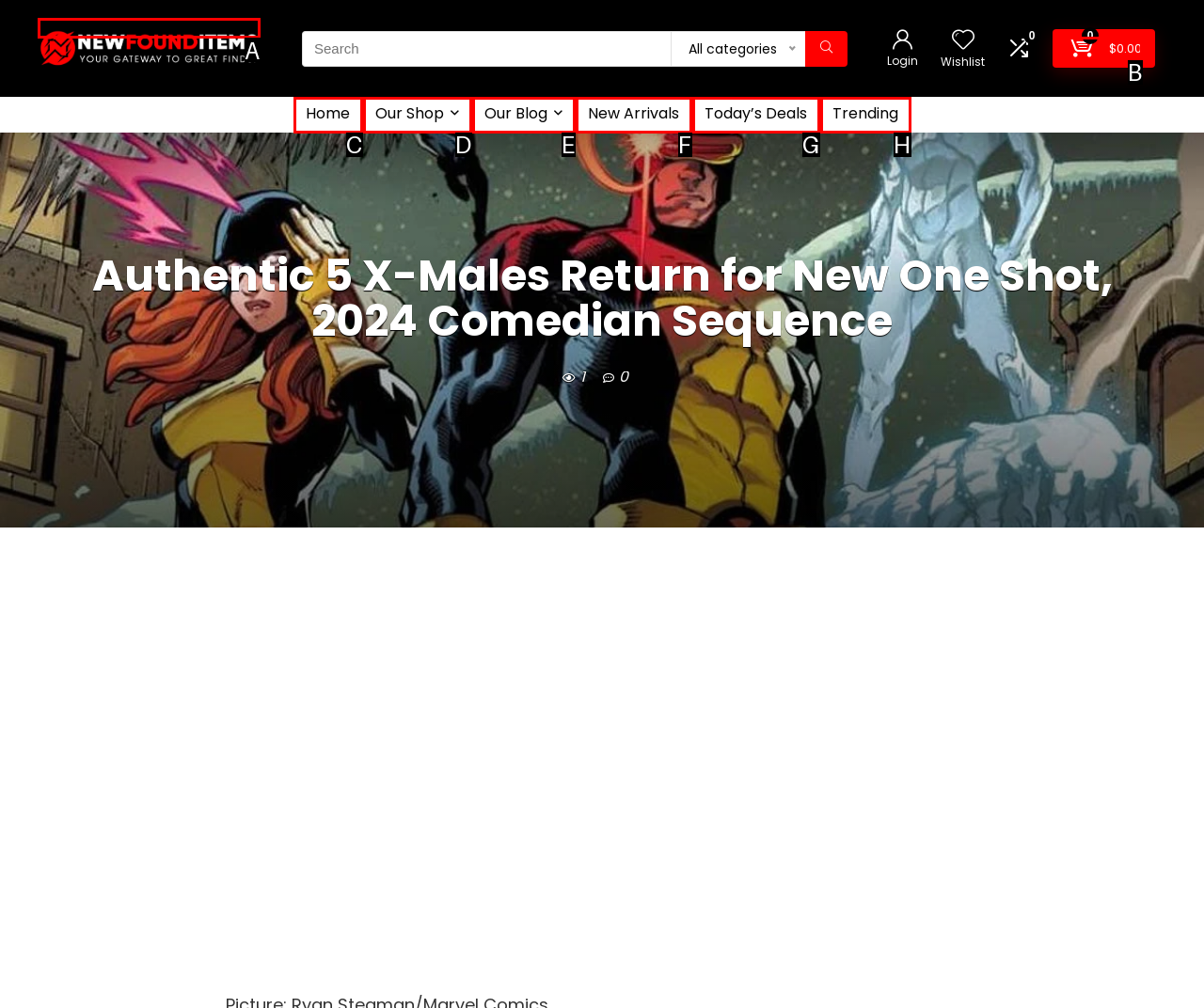From the provided options, which letter corresponds to the element described as: Our Blog
Answer with the letter only.

E